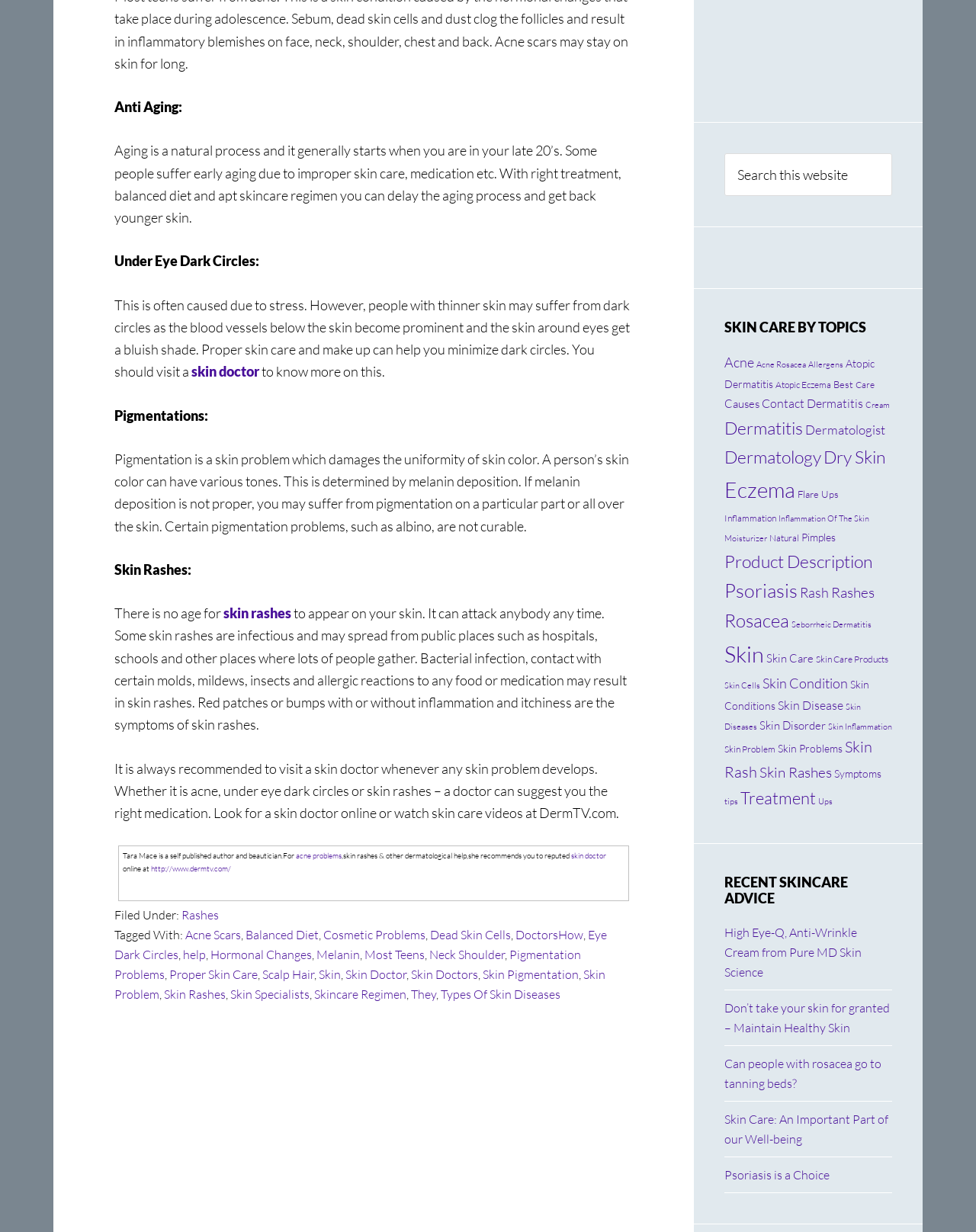Find the UI element described as: "Dermatologist" and predict its bounding box coordinates. Ensure the coordinates are four float numbers between 0 and 1, [left, top, right, bottom].

[0.825, 0.342, 0.907, 0.355]